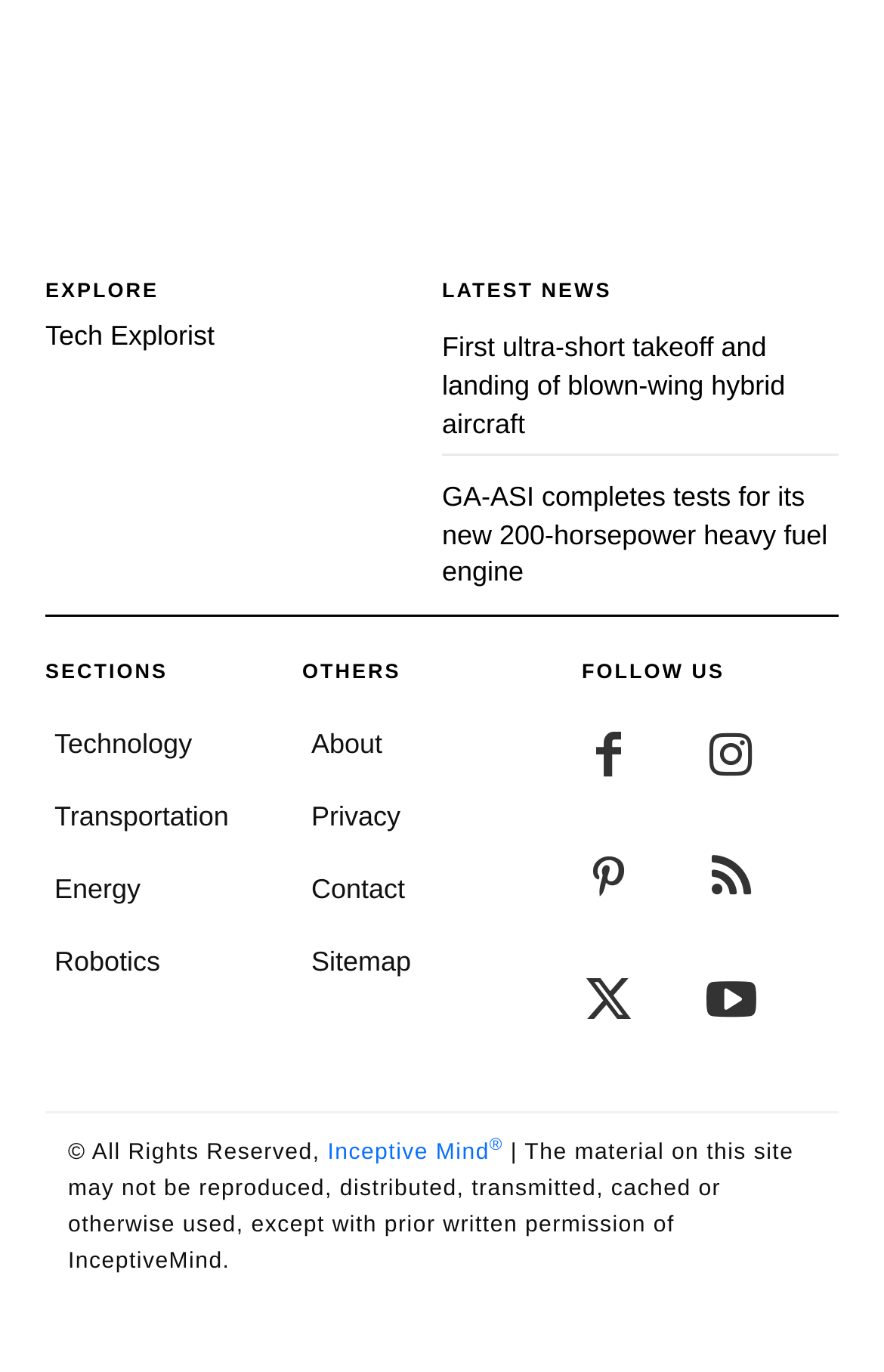What social media platforms can be followed?
Answer the question with as much detail as you can, using the image as a reference.

The social media platforms that can be followed can be found under the 'FOLLOW US' heading, which includes links to Facebook, Twitter, LinkedIn, and Instagram, represented by their respective icons.